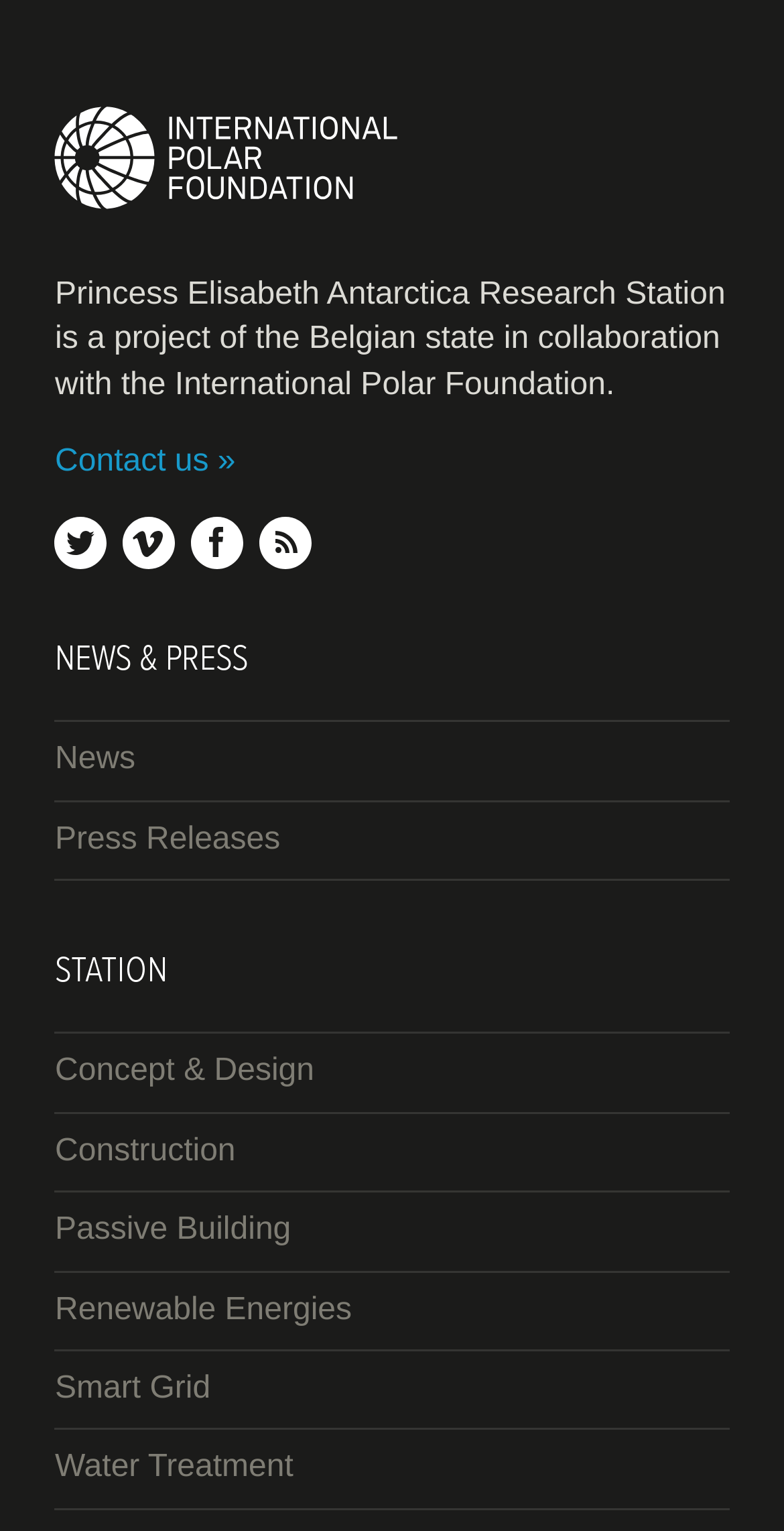Ascertain the bounding box coordinates for the UI element detailed here: "News". The coordinates should be provided as [left, top, right, bottom] with each value being a float between 0 and 1.

[0.07, 0.471, 0.93, 0.523]